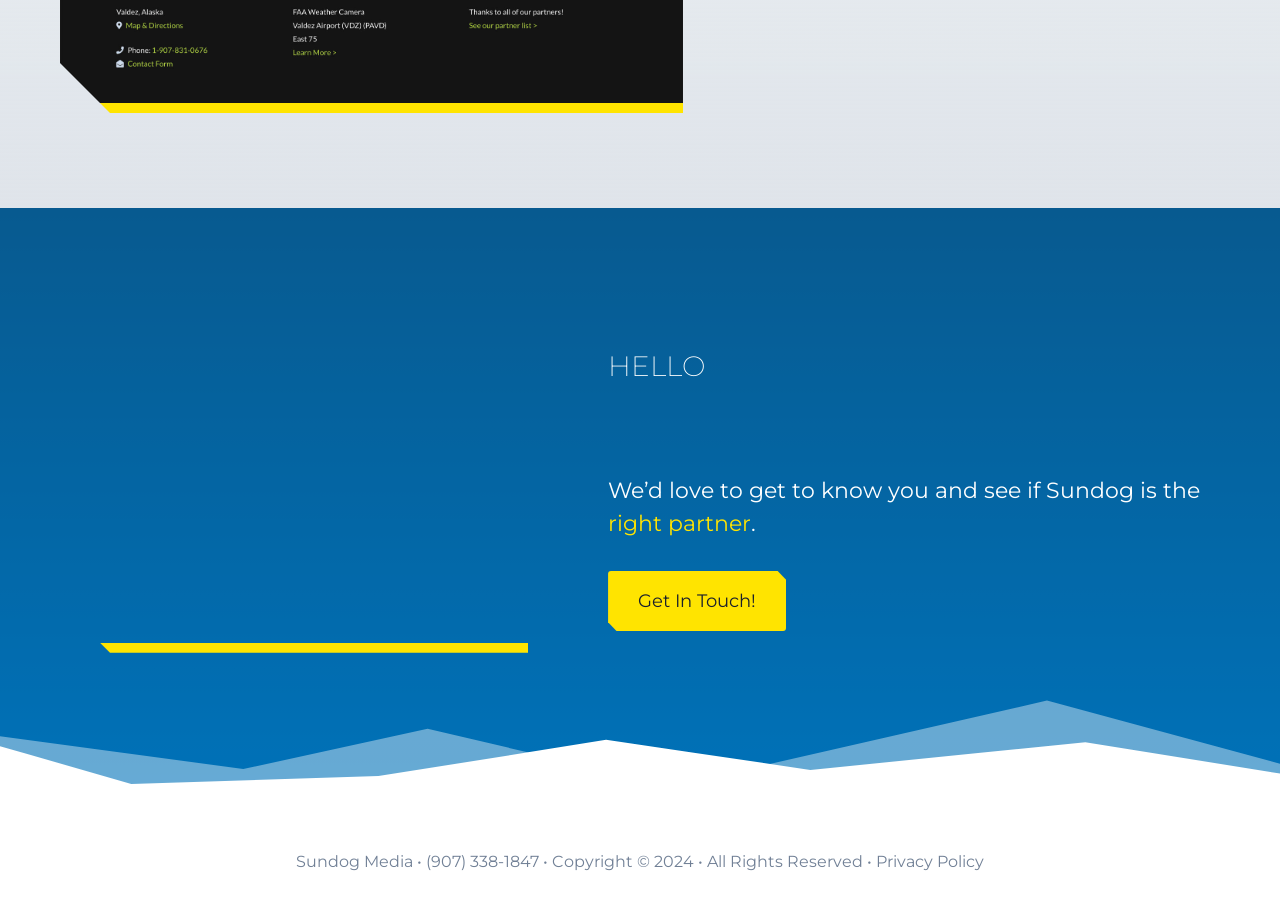Answer in one word or a short phrase: 
What is the company name?

Sundog Media